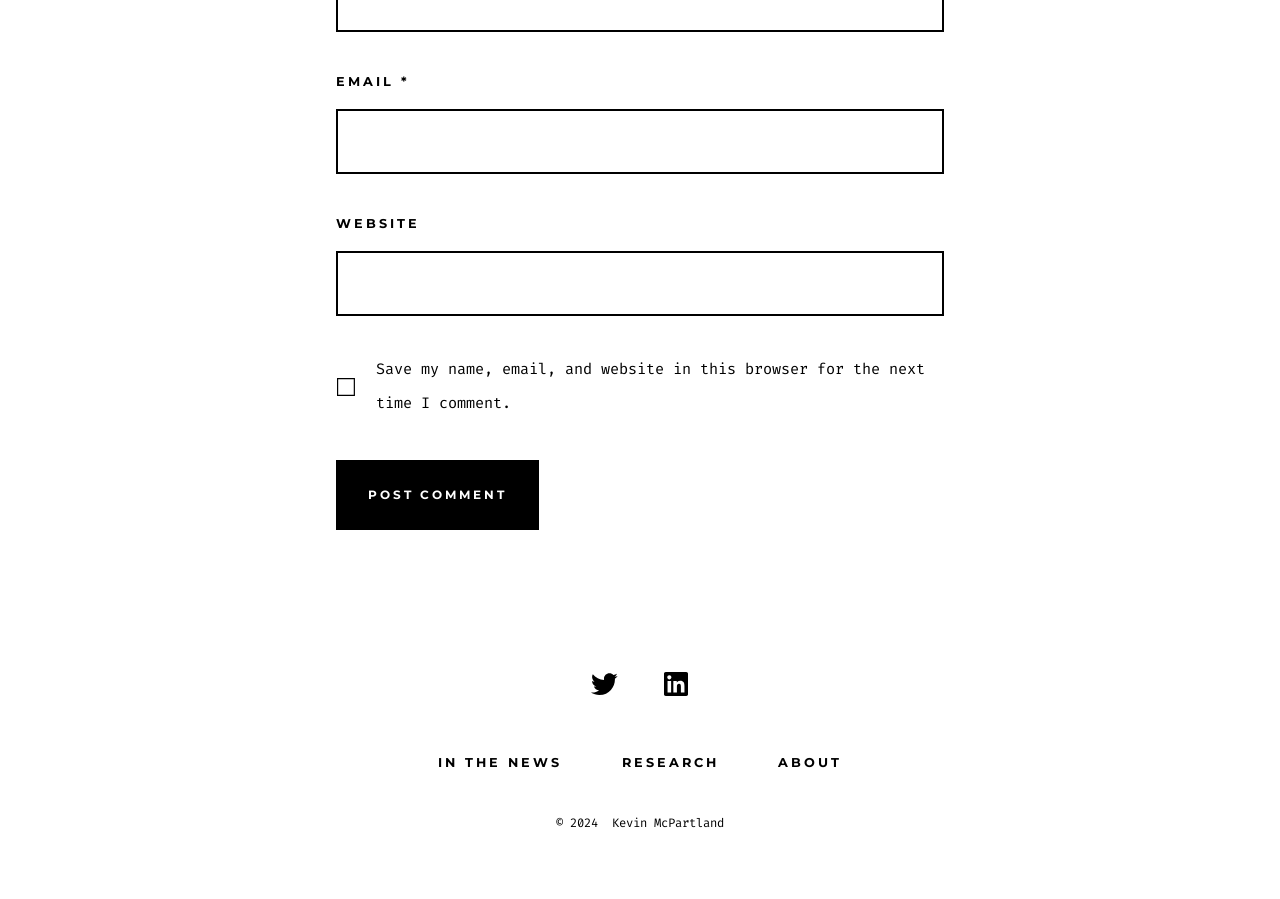Please identify the bounding box coordinates of the area that needs to be clicked to follow this instruction: "Enter website".

[0.262, 0.279, 0.738, 0.351]